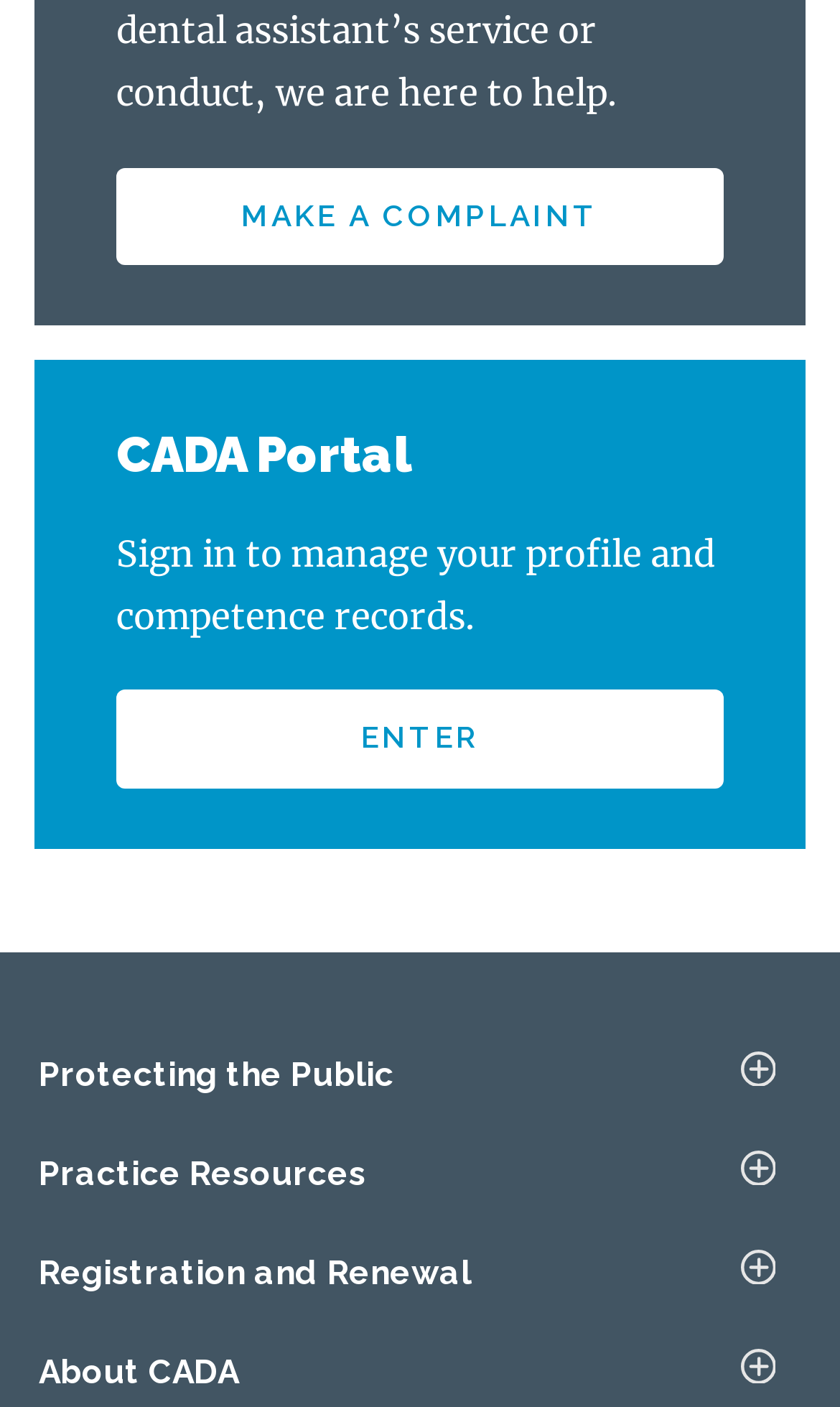Identify the bounding box for the element characterized by the following description: "Protecting the Public".

[0.046, 0.728, 0.954, 0.799]